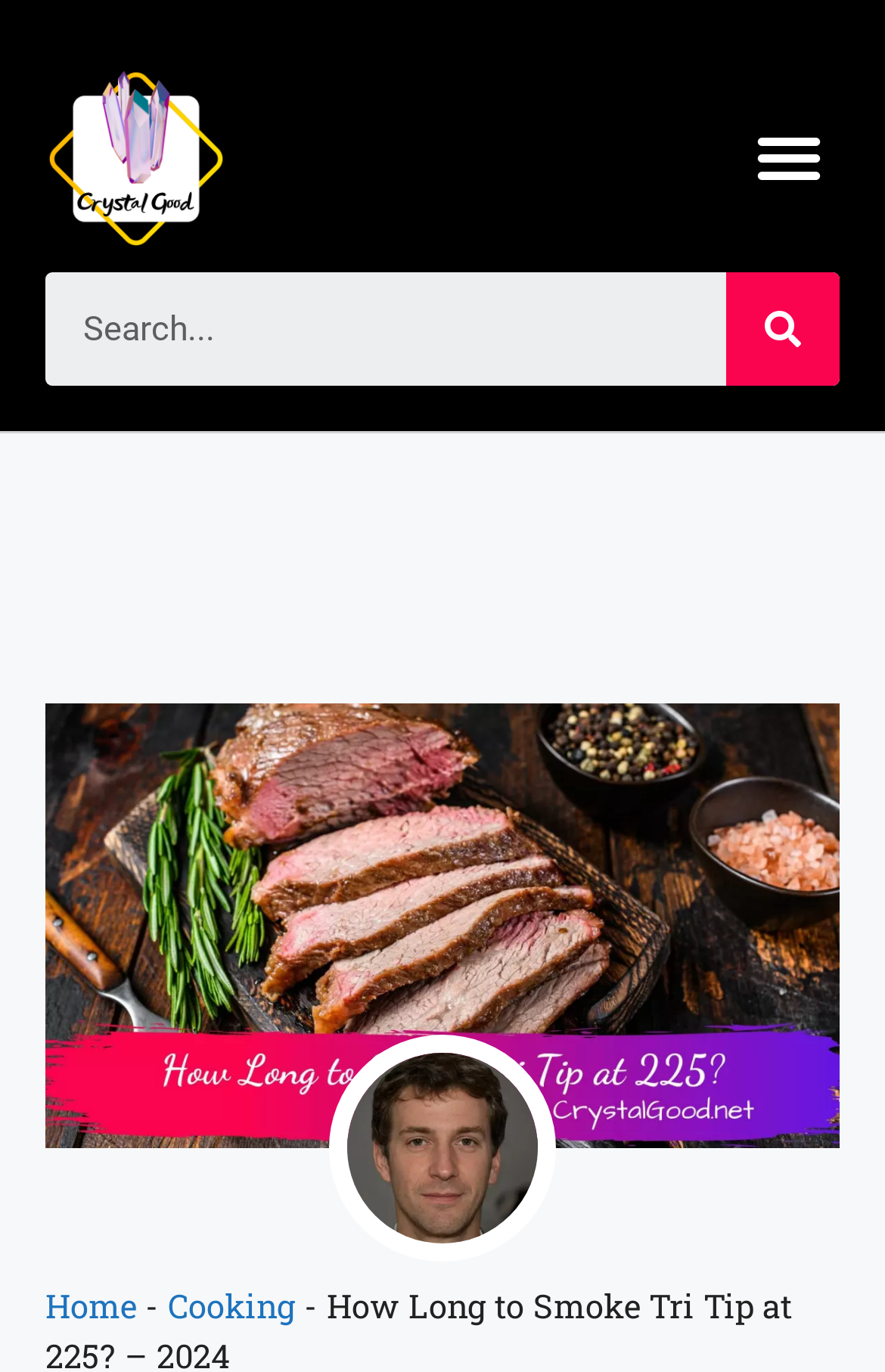Using the information shown in the image, answer the question with as much detail as possible: What is the main image about?

The main image on the webpage has a description 'How Long to Smoke Tri Tip at 225', which suggests that the image is related to tri tip, possibly showing how to smoke it.